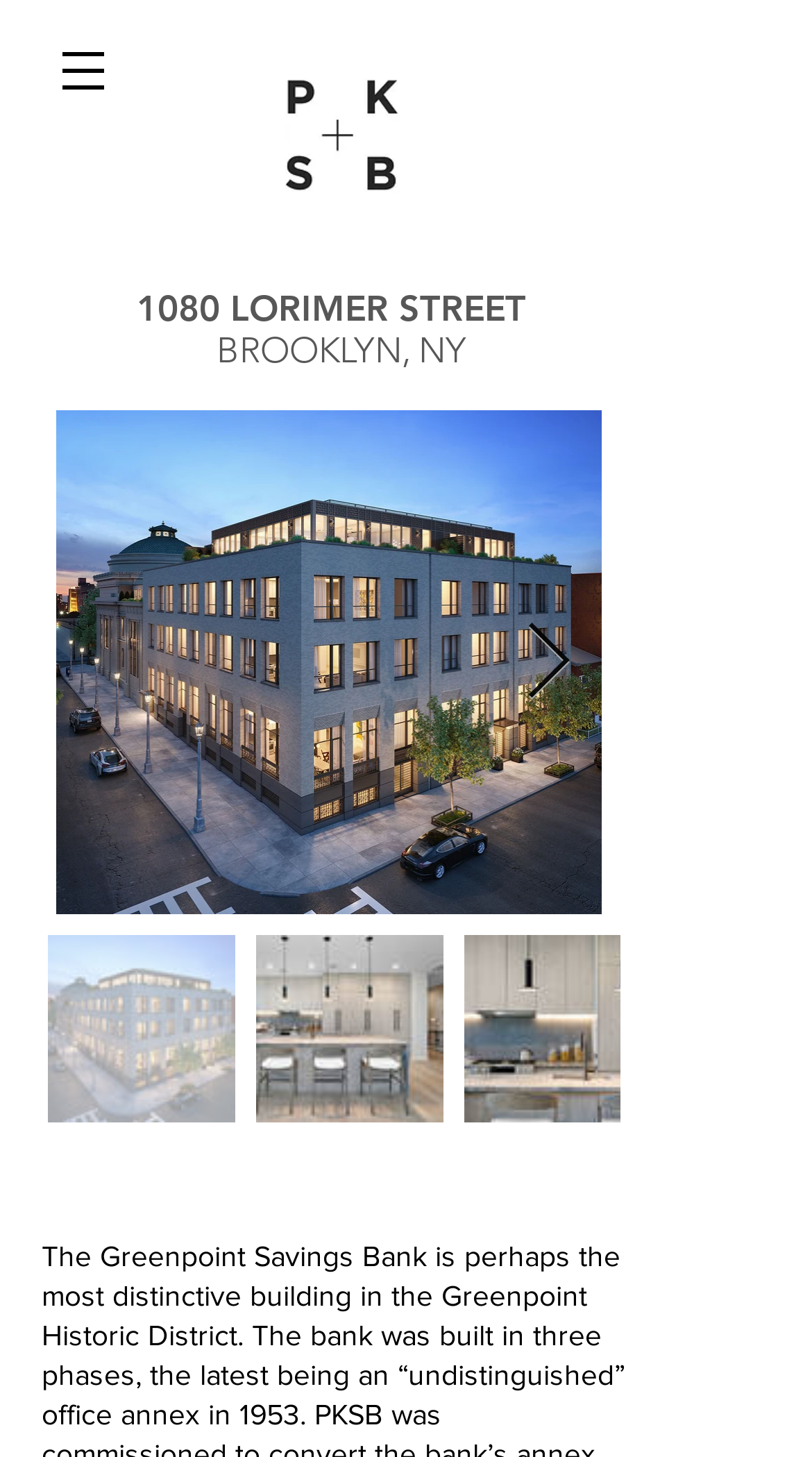Summarize the webpage with intricate details.

The webpage appears to be a website for a specific location, 1080 Lorimer Street, in Brooklyn, NY, designed by PKSB. At the top left corner, there is a navigation menu labeled "Site" with a button that has a popup menu. Next to the navigation menu, there is a small image. 

On the top right side, there is a link to the PKSB logo, which is an image. Below the navigation menu, there are two lines of text: "1080 LORIMER STREET " and "BROOKLYN, NY". 

At the bottom right corner, there is a button labeled "Next Item" with an image on it.